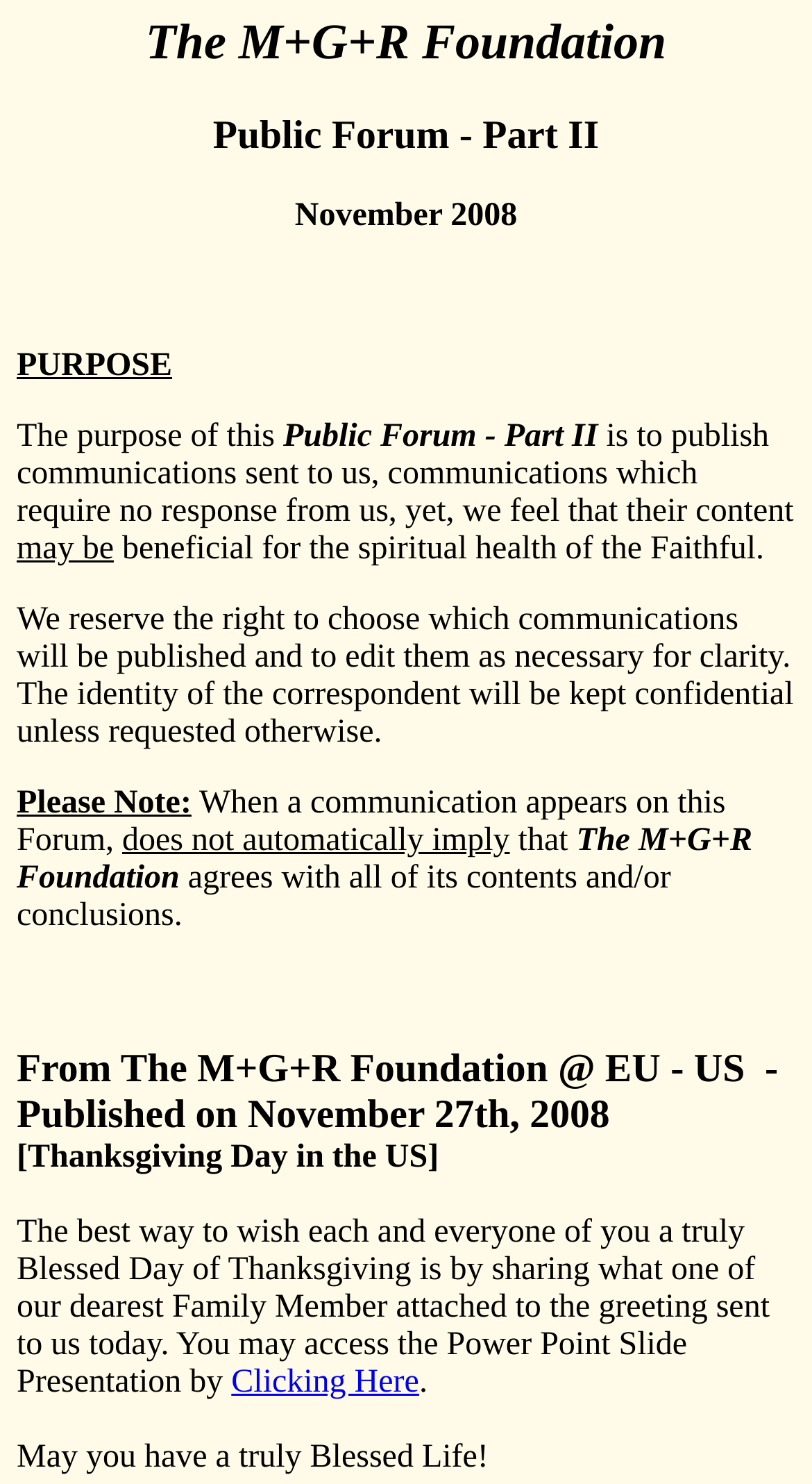Look at the image and write a detailed answer to the question: 
What is the identity policy for correspondents?

The identity of the correspondent will be kept confidential unless requested otherwise, as stated in the forum's policy.